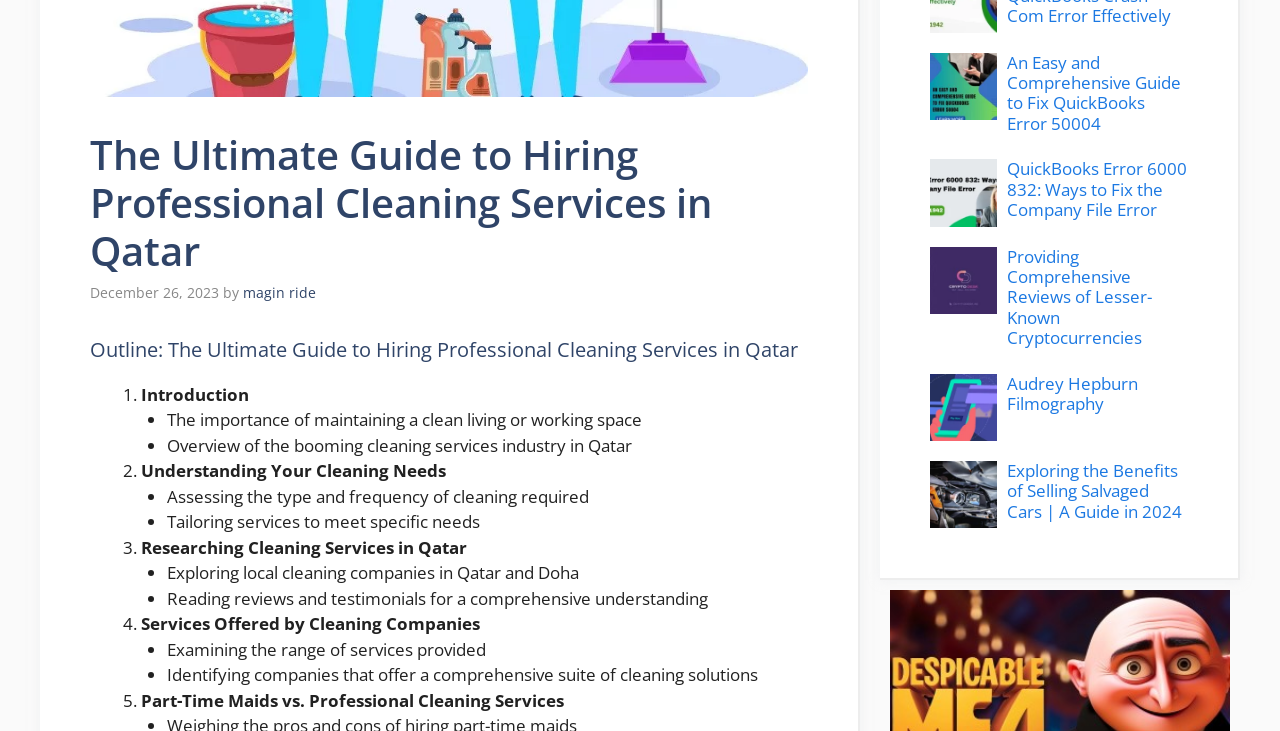Determine the bounding box coordinates of the UI element described by: "magin ride".

[0.19, 0.387, 0.247, 0.413]